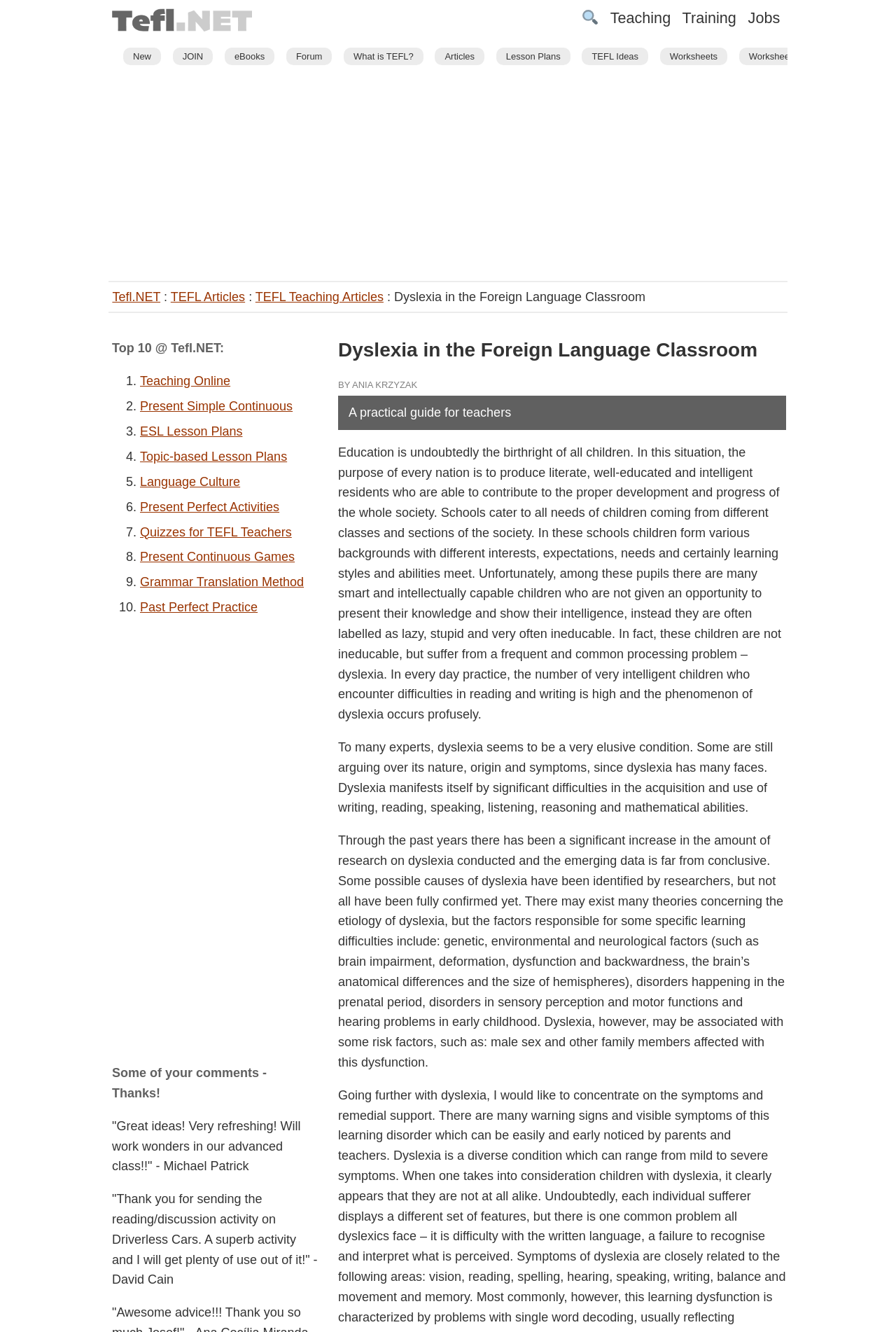Provide the bounding box coordinates of the HTML element described by the text: "Present Perfect Activities".

[0.156, 0.375, 0.312, 0.386]